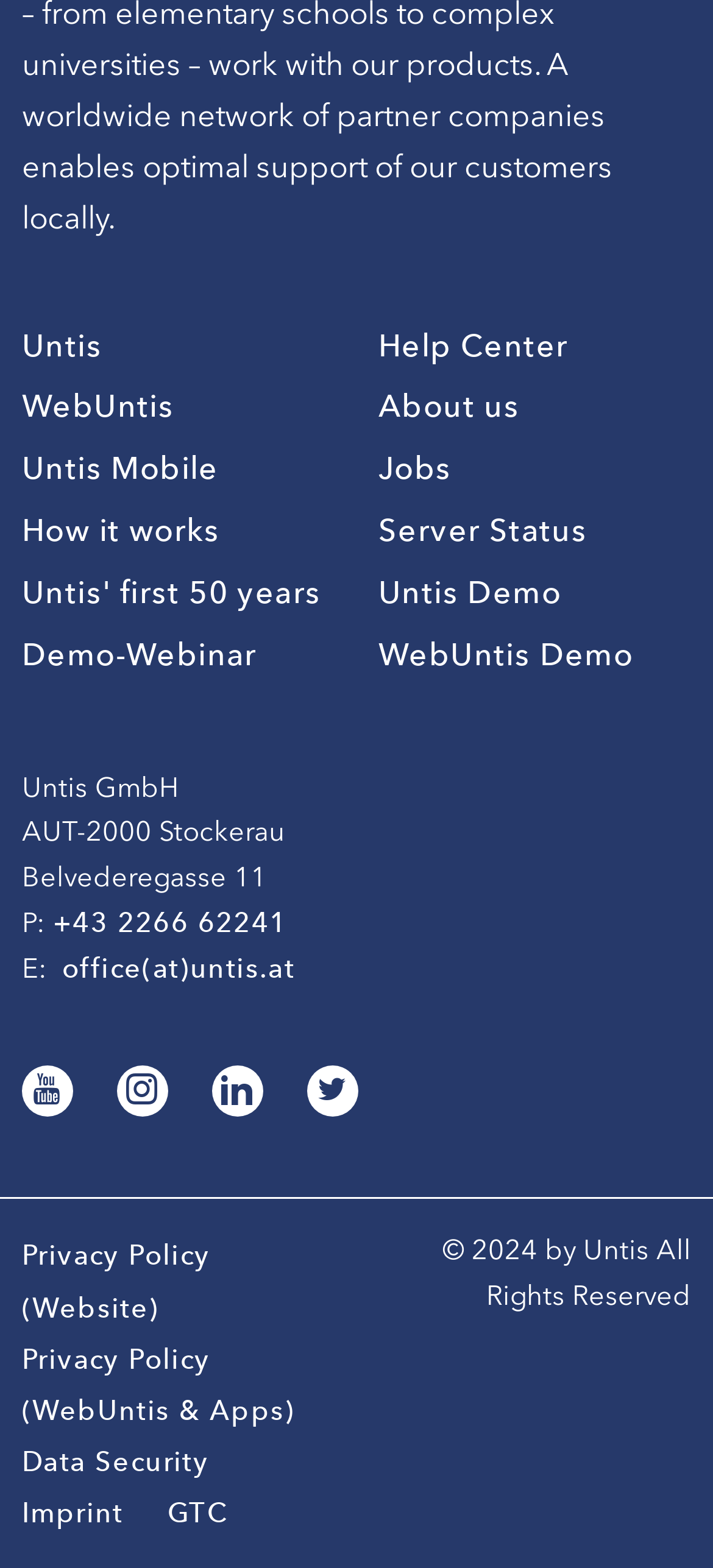Please identify the bounding box coordinates of the clickable element to fulfill the following instruction: "contact via phone". The coordinates should be four float numbers between 0 and 1, i.e., [left, top, right, bottom].

[0.074, 0.578, 0.403, 0.599]